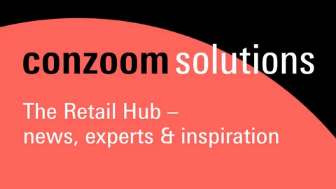Give a thorough and detailed caption for the image.

The image showcases the branding for "Conzoom Solutions," described as "The Retail Hub – news, experts & inspiration." The design features bold typography, with "conzoom" in lowercase and "solutions" in a contrasting bold font, set against a vibrant coral background. This visual identity emphasizes the platform's focus on providing up-to-date information and resources for the retail sector, catering to professionals seeking insights into trends and expert opinions. The overall aesthetic is modern and engaging, reflecting the platform's aim to be a key resource in the consumer goods market.